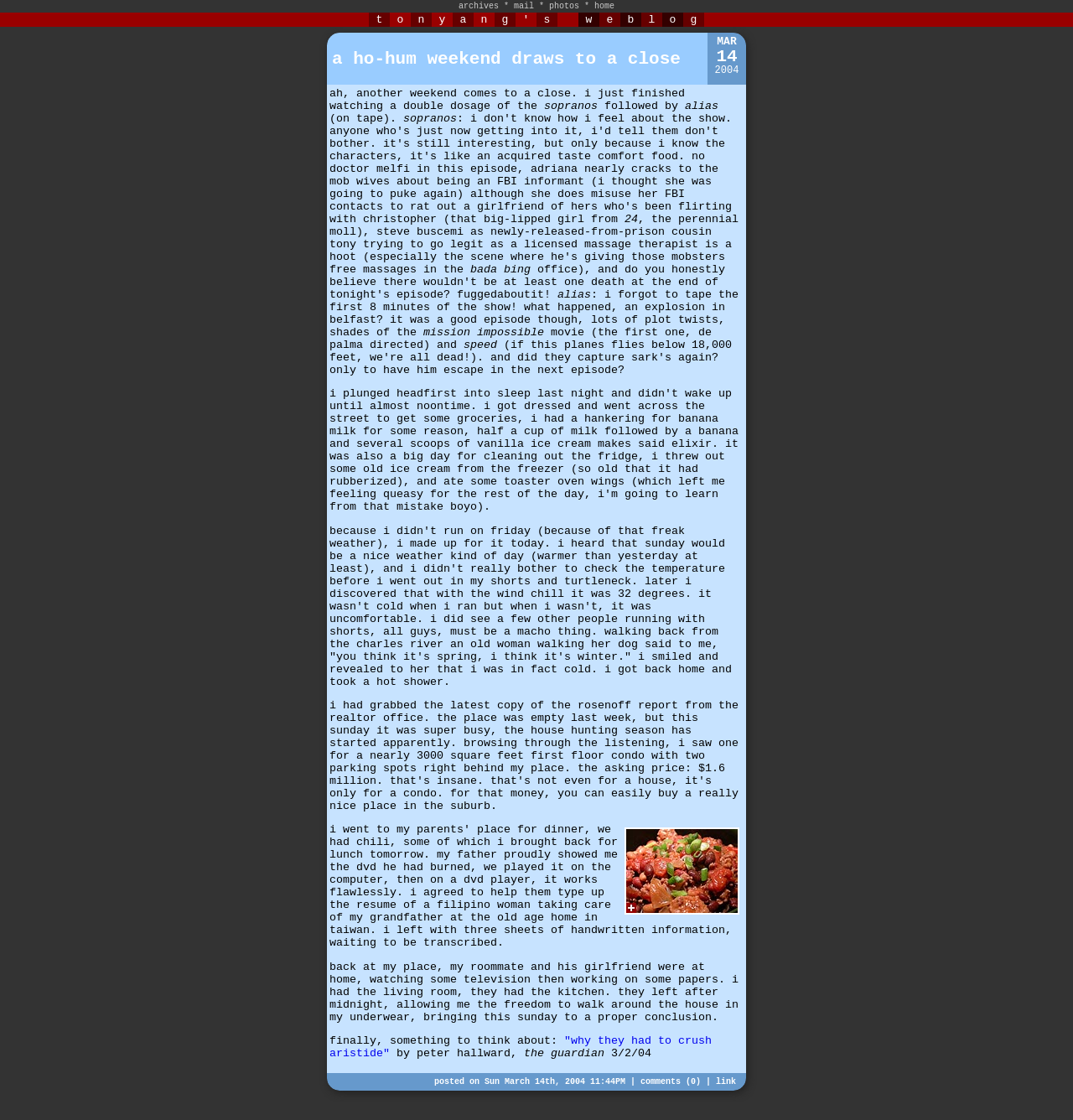What is the price of the condo mentioned in the text?
Please use the image to provide an in-depth answer to the question.

The price of the condo mentioned in the text is $1.6 million, which can be inferred from the text in the LayoutTableCell element, which mentions 'the asking price: $1.6 million'.